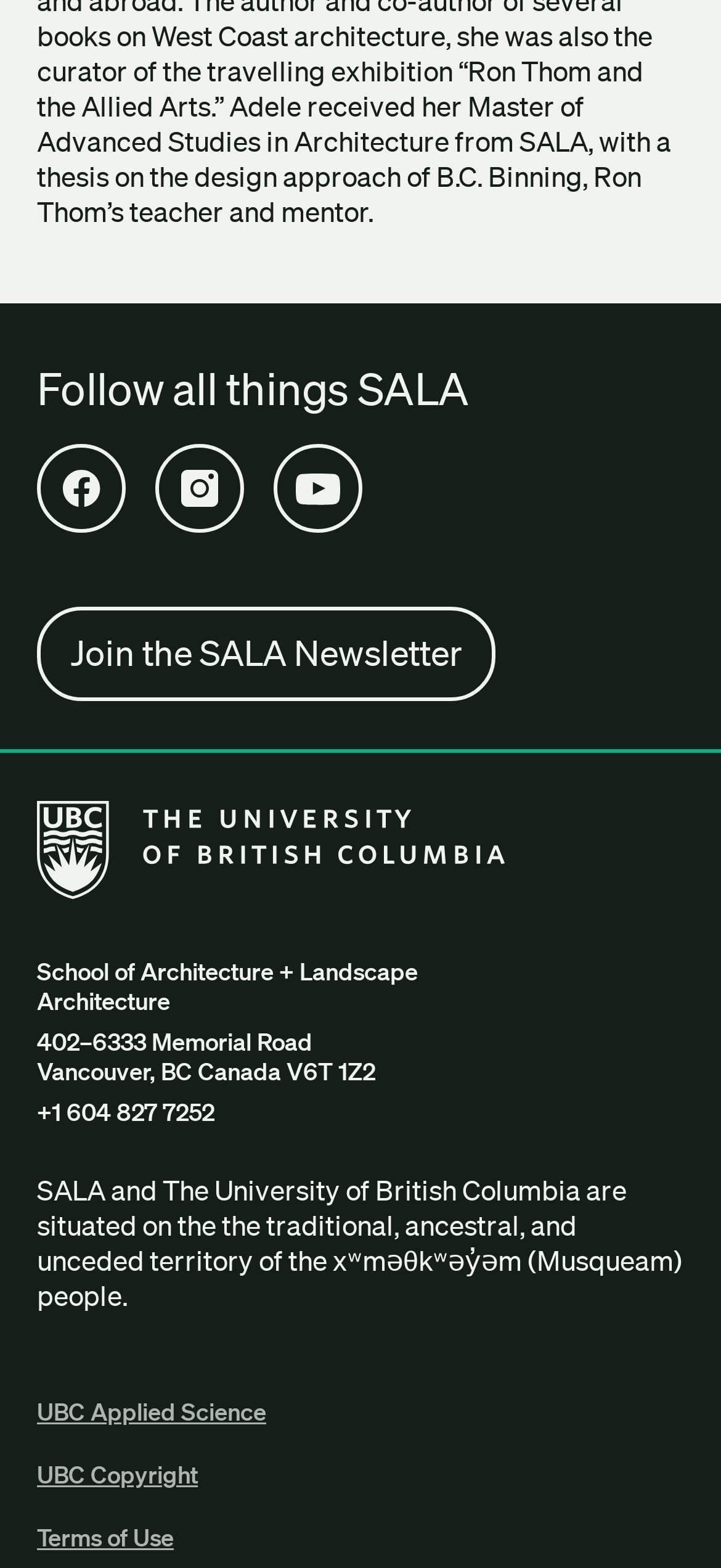What social media platforms can I follow SALA on?
Using the image, answer in one word or phrase.

Facebook, Instagram, YouTube